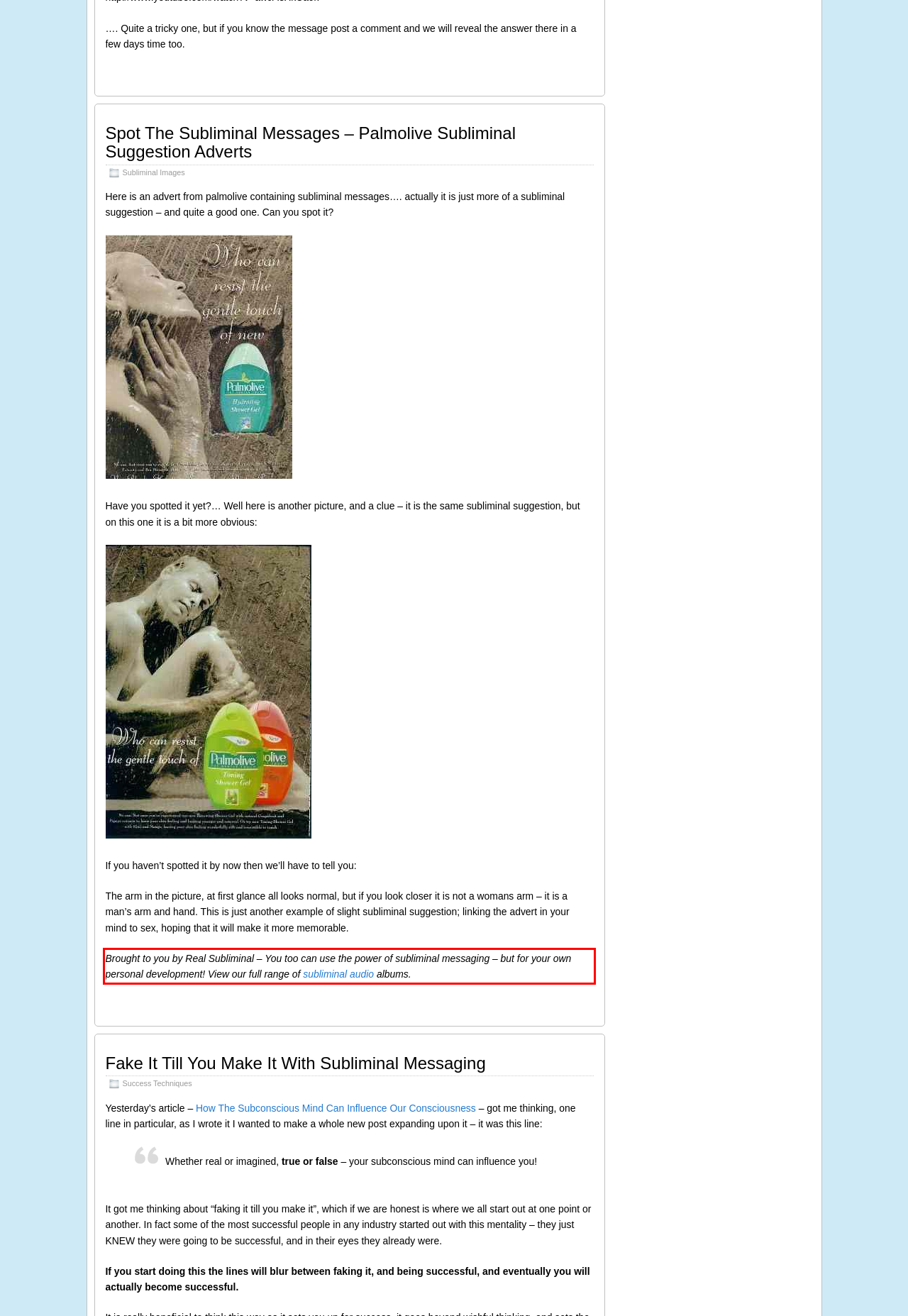Look at the webpage screenshot and recognize the text inside the red bounding box.

Brought to you by Real Subliminal – You too can use the power of subliminal messaging – but for your own personal development! View our full range of subliminal audio albums.